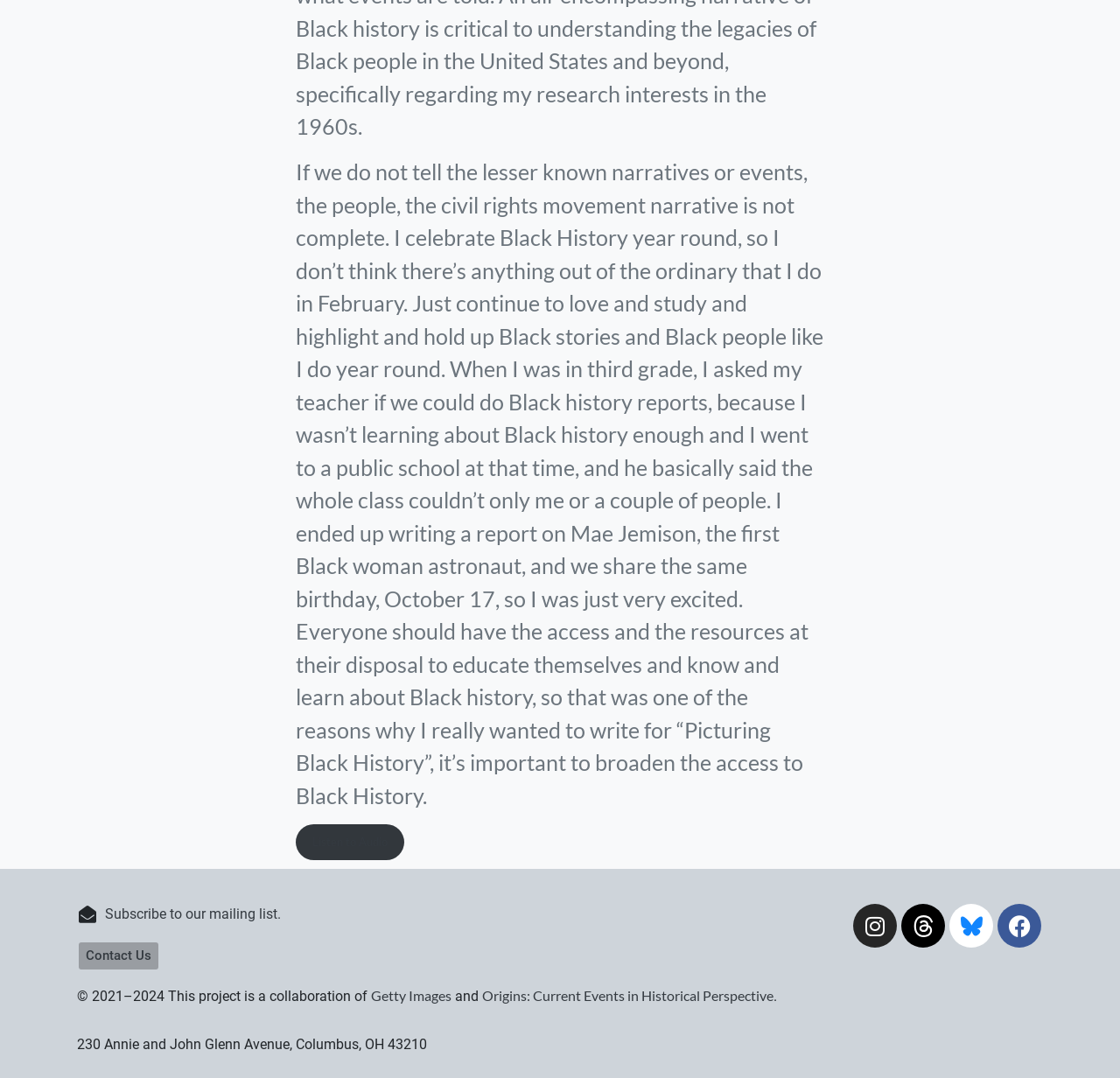What is the address mentioned at the bottom?
Refer to the image and provide a thorough answer to the question.

The address mentioned at the bottom of the webpage is 230 Annie and John Glenn Avenue, Columbus, OH 43210, which is likely the address of the organization or institution associated with the webpage.